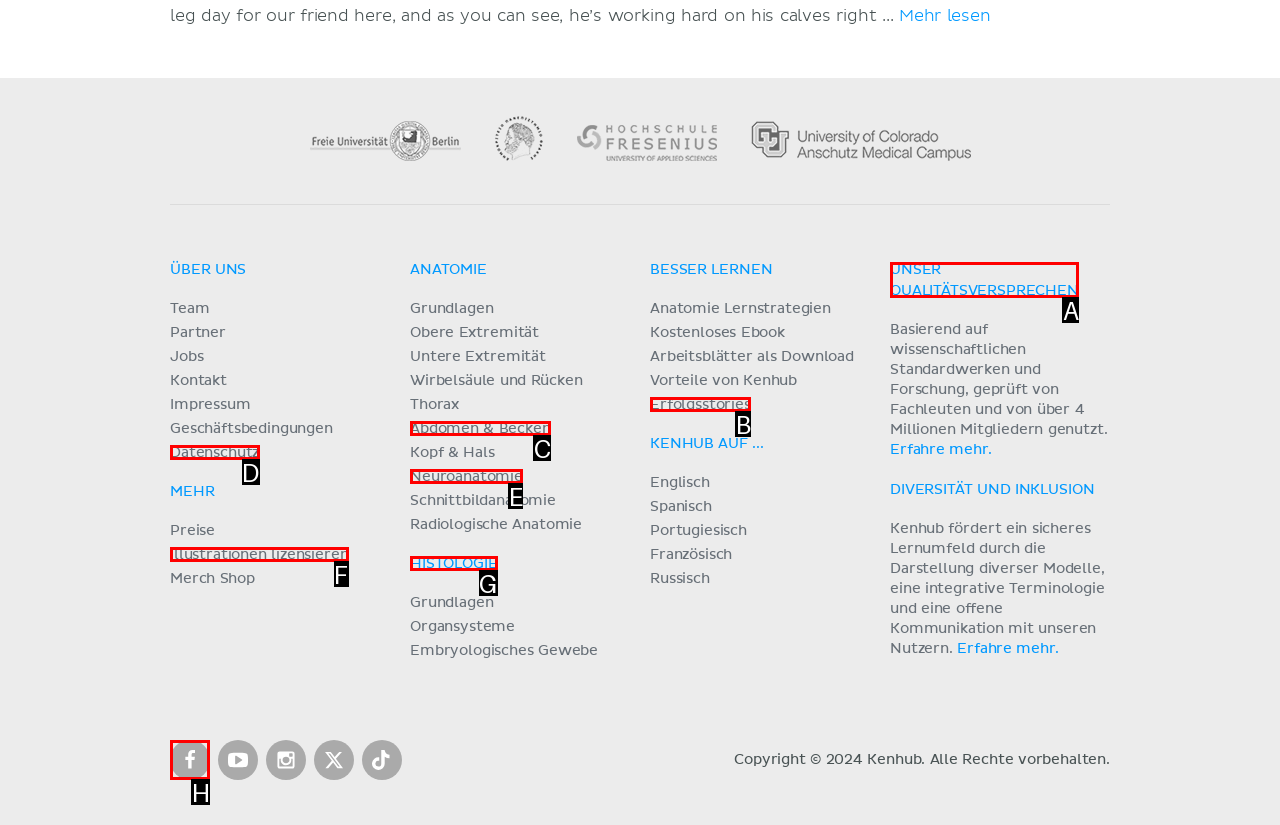Tell me which letter I should select to achieve the following goal: Follow Kenhub on Facebook
Answer with the corresponding letter from the provided options directly.

H